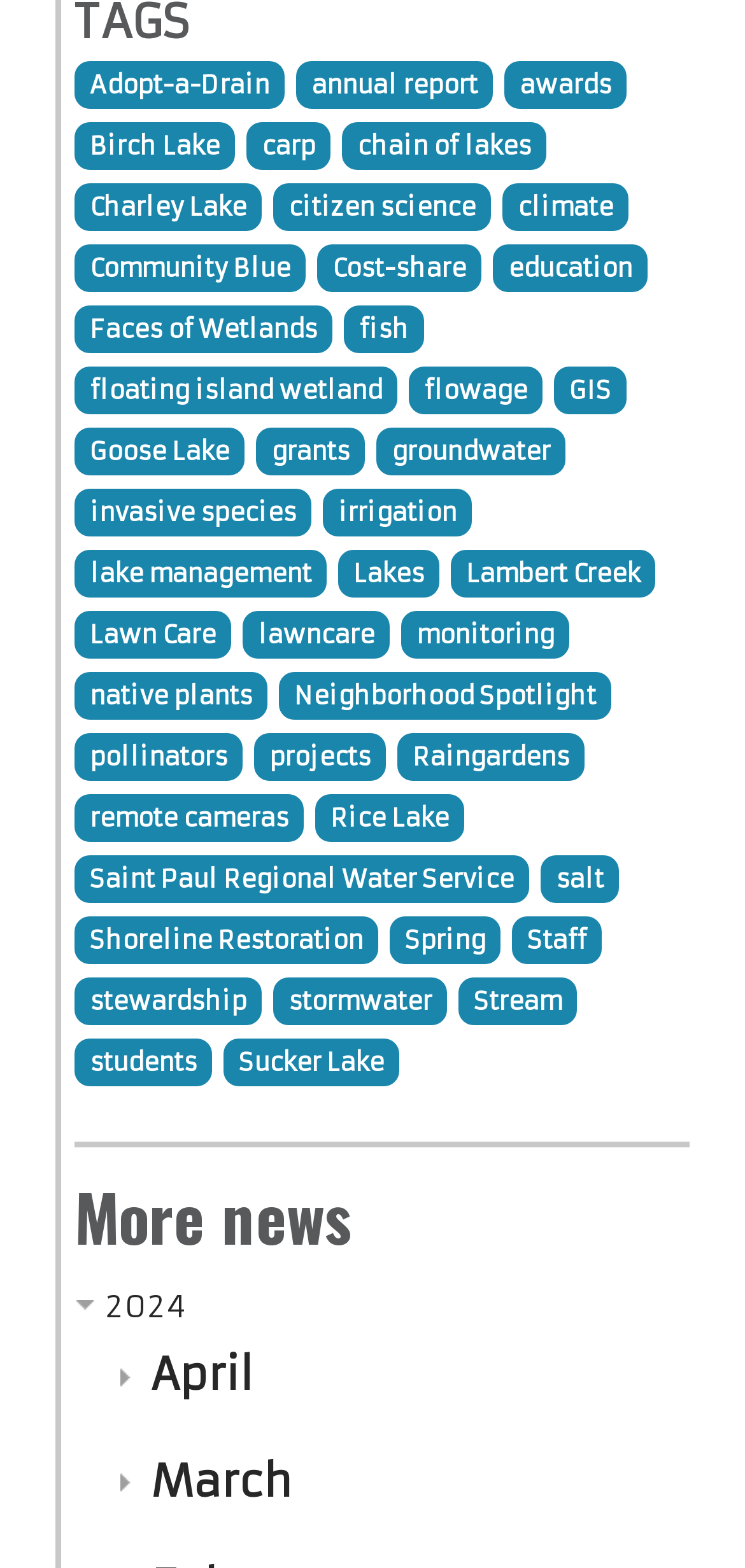How many news items are listed on the webpage?
Answer the question with a single word or phrase by looking at the picture.

3